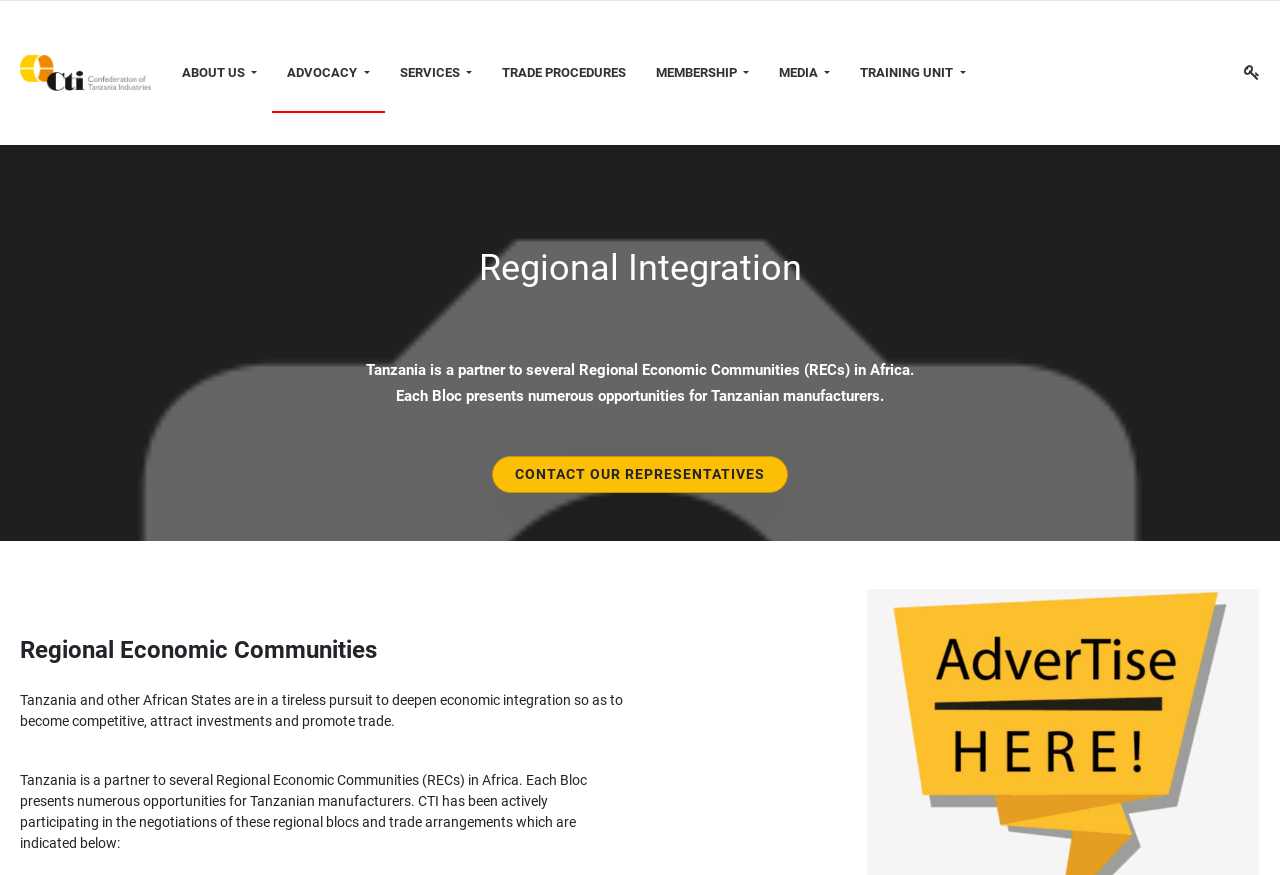Provide the bounding box coordinates of the HTML element this sentence describes: "Bath and Brush". The bounding box coordinates consist of four float numbers between 0 and 1, i.e., [left, top, right, bottom].

None